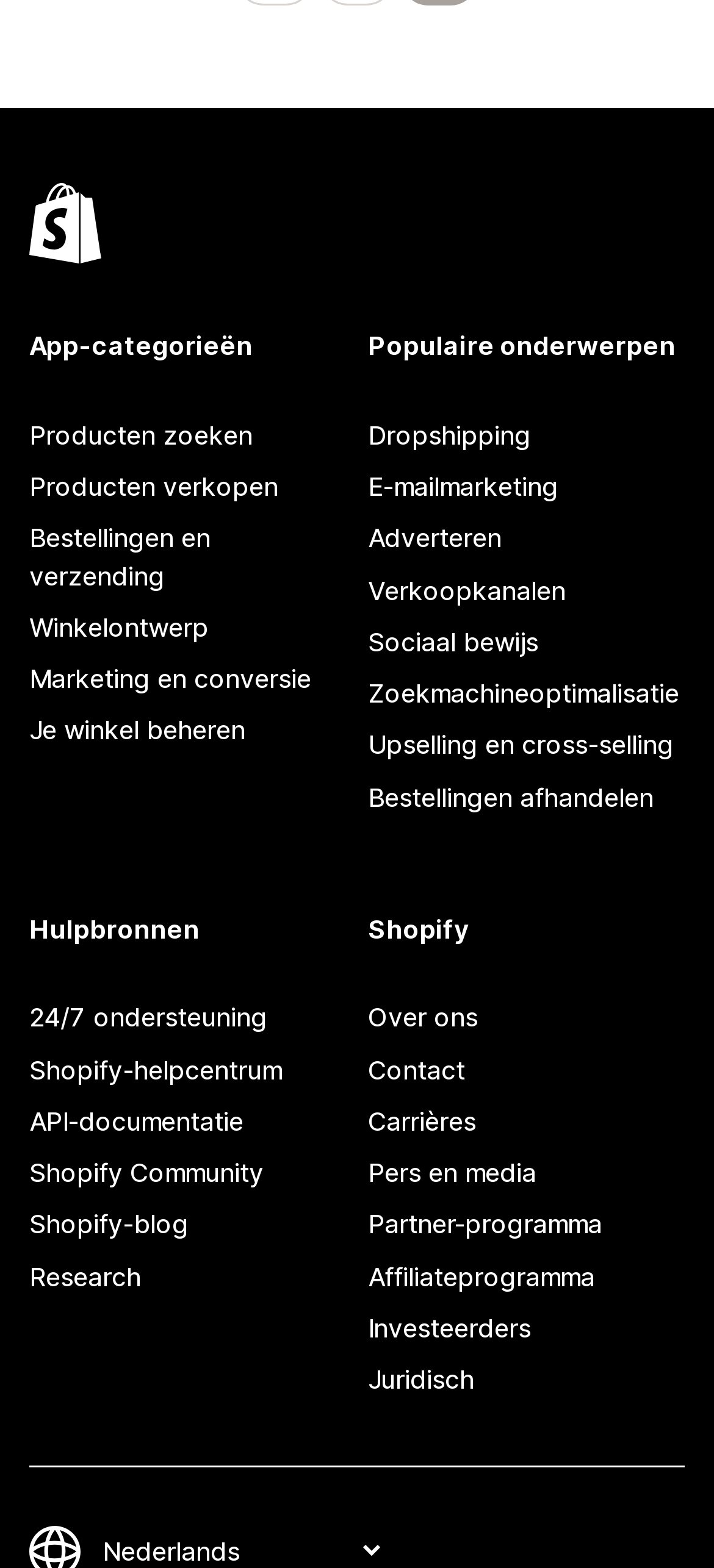Can you find the bounding box coordinates for the element to click on to achieve the instruction: "Change language settings"?

[0.133, 0.977, 0.541, 0.999]